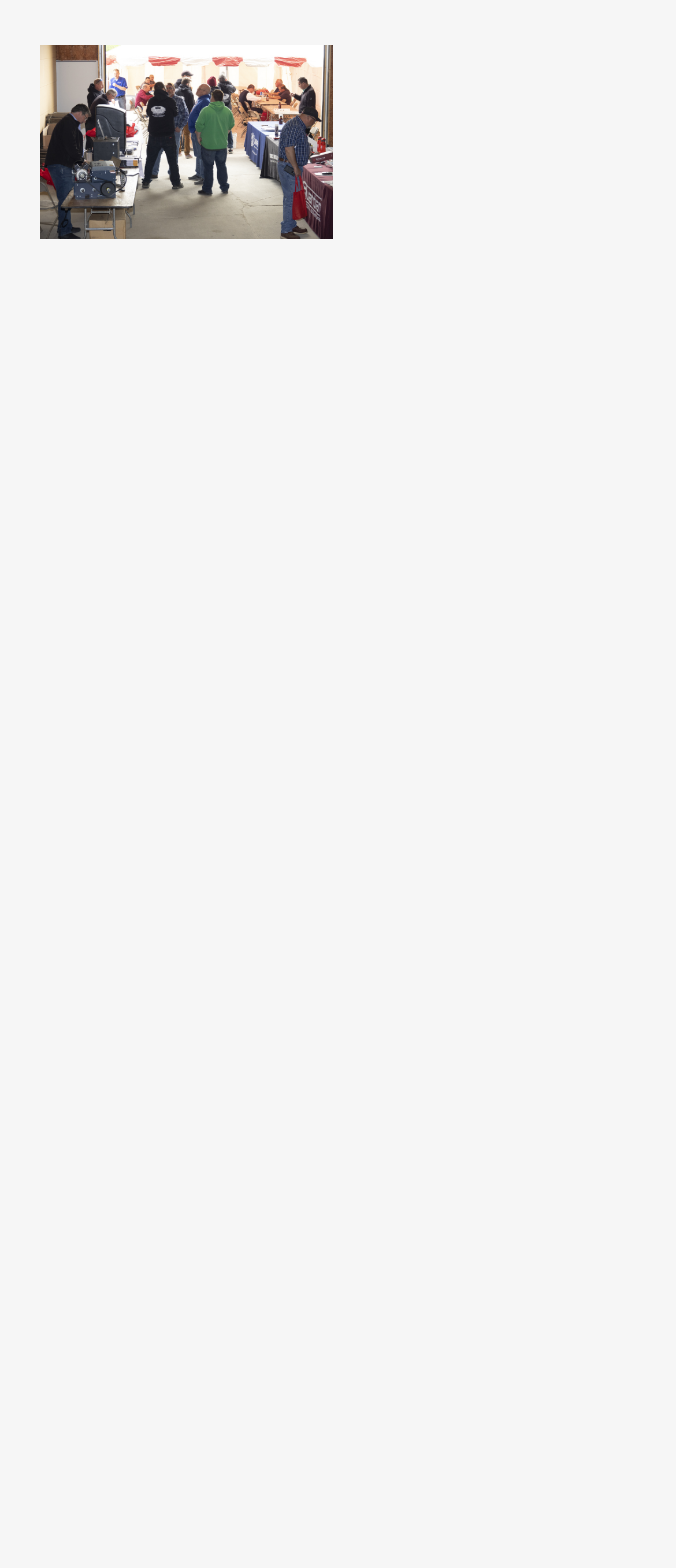What is the vertical position of the image 'roger pontificating'?
Using the details shown in the screenshot, provide a comprehensive answer to the question.

The y1 coordinate of the image 'roger pontificating' is 0.466, which is above the middle of the webpage, so the vertical position of the image is above the middle.